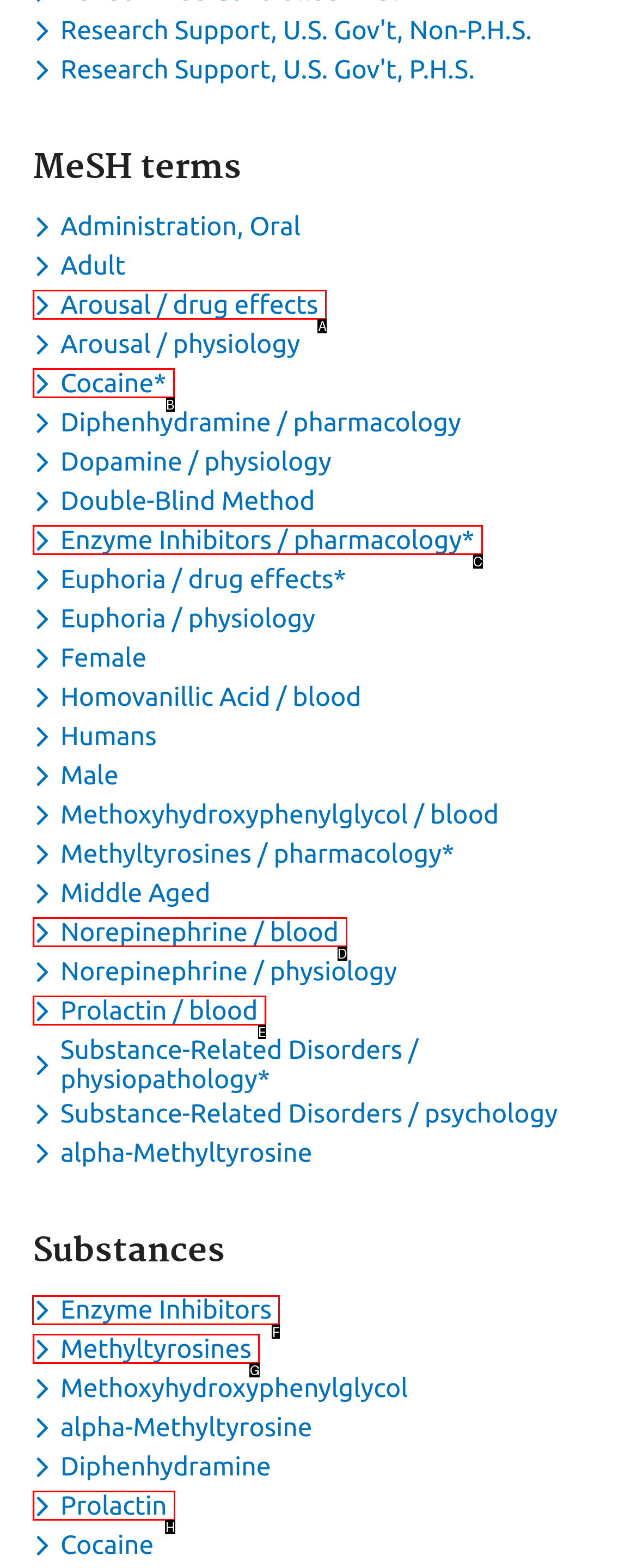Identify the correct HTML element to click for the task: Toggle dropdown menu for keyword Enzyme Inhibitors. Provide the letter of your choice.

F